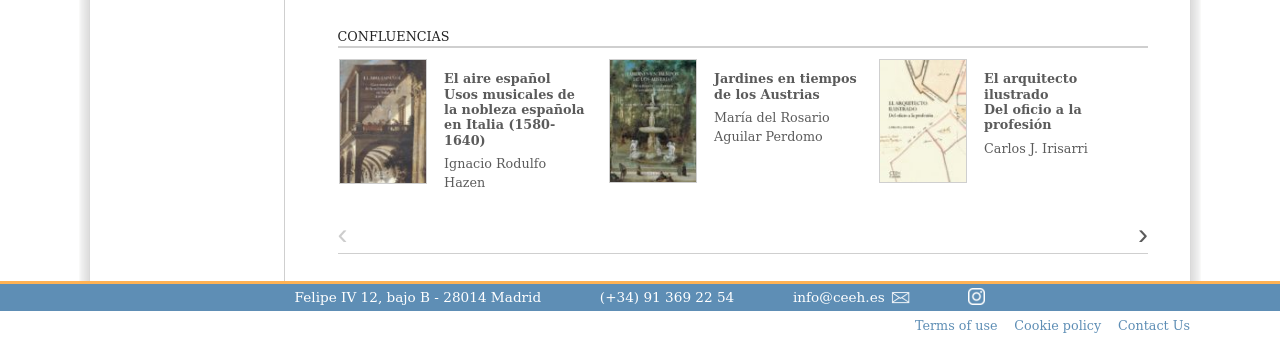Find the bounding box coordinates for the area that must be clicked to perform this action: "View Instagram".

[0.757, 0.851, 0.77, 0.898]